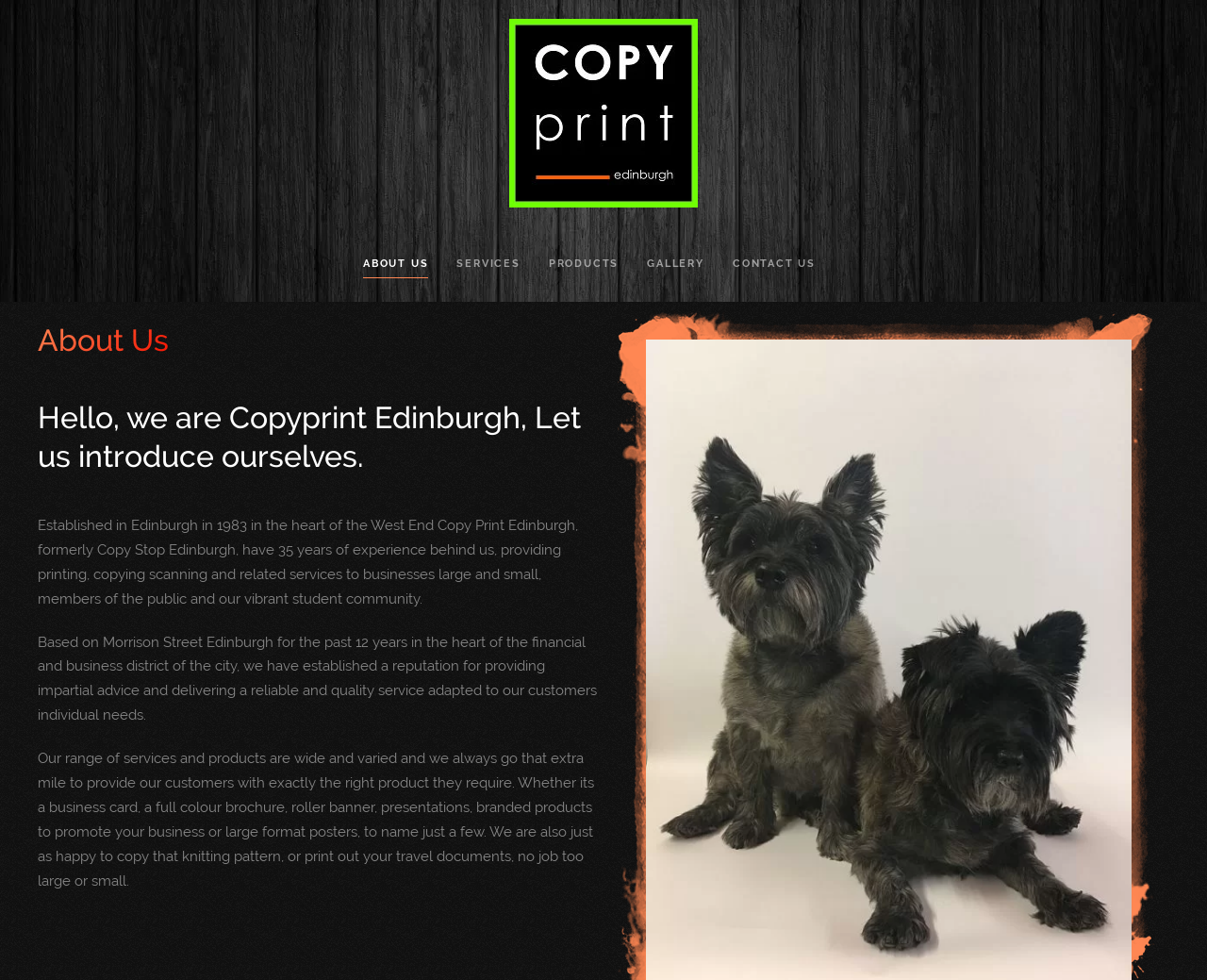Where is the company located?
Using the information presented in the image, please offer a detailed response to the question.

I found the answer by analyzing the StaticText element with the text 'Based on Morrison Street Edinburgh for the past 12 years in the heart of the financial and business district of the city...' which mentions the location of the company.